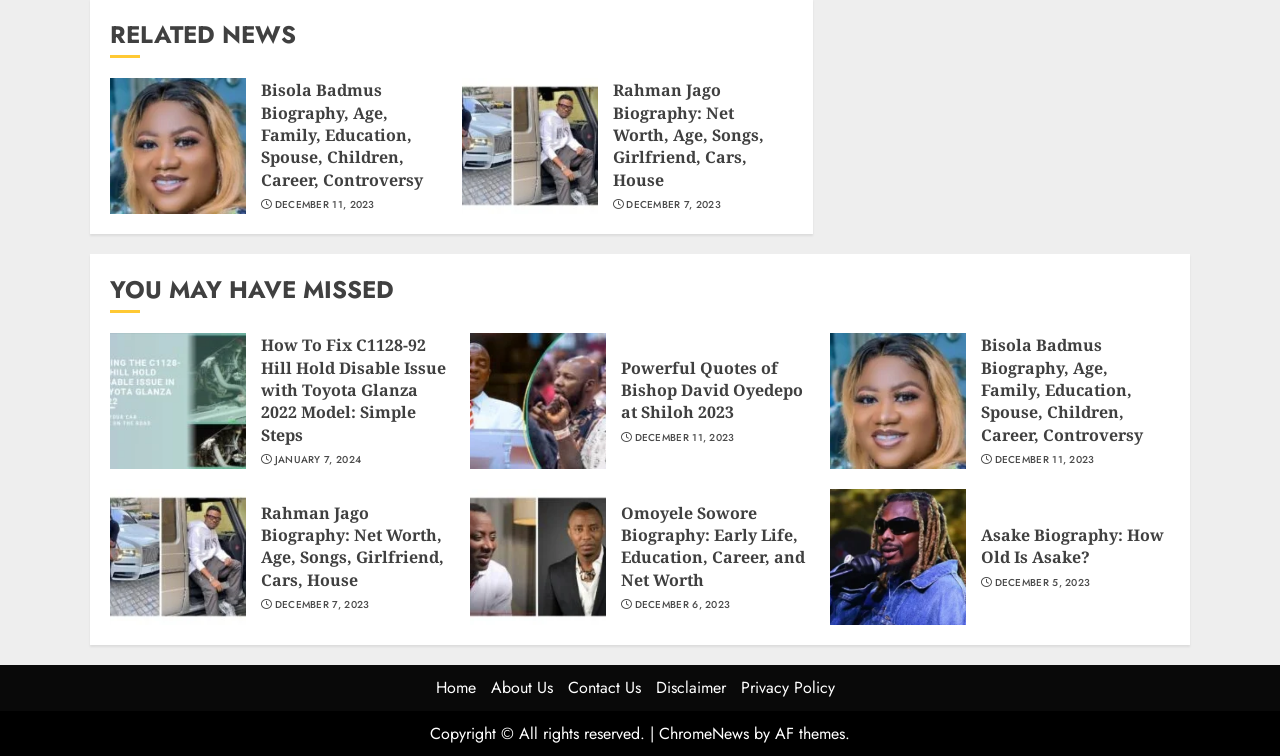What is the date of the latest article?
Using the picture, provide a one-word or short phrase answer.

DECEMBER 11, 2023